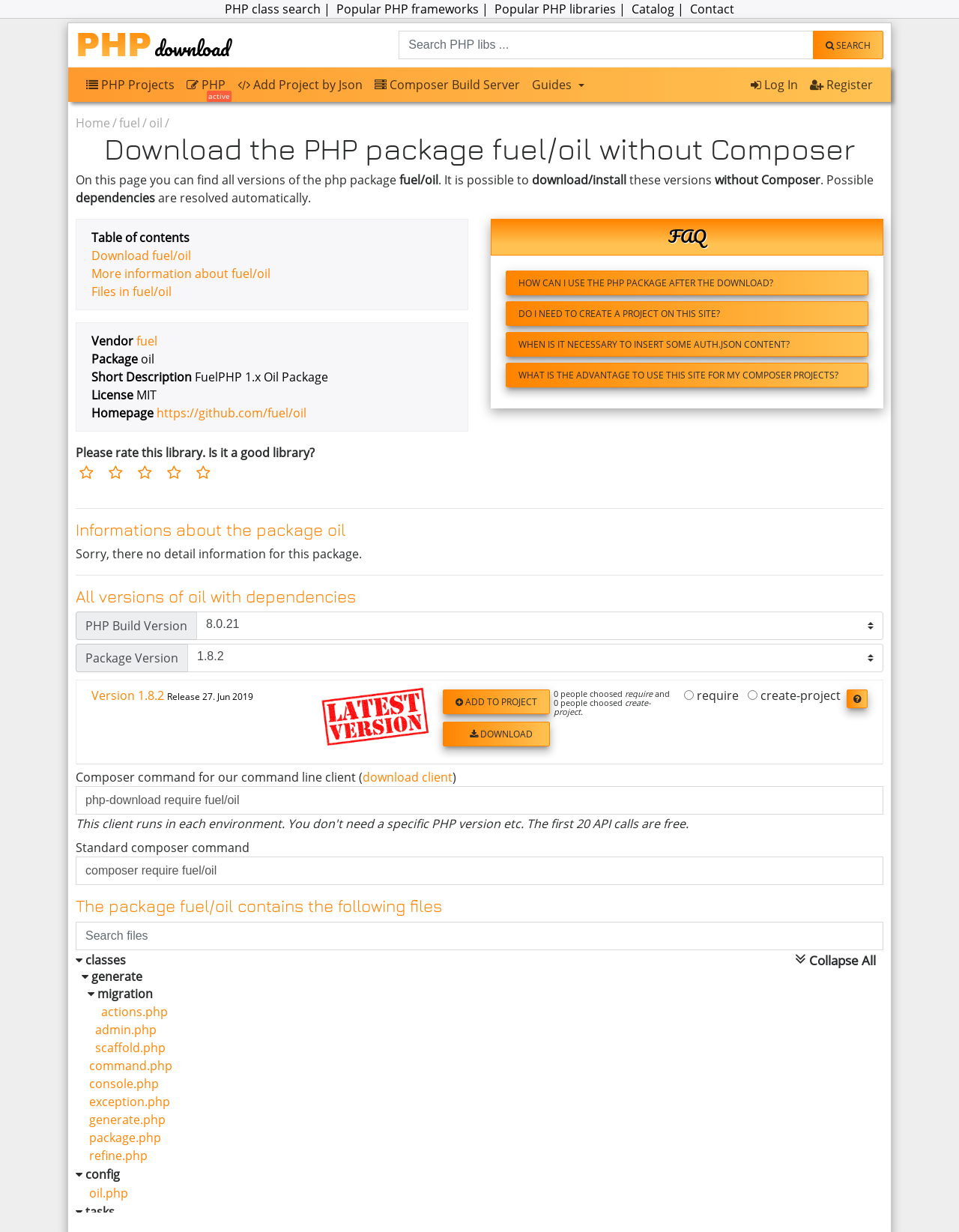Give the bounding box coordinates for the element described as: "parent_node: SEARCH name="packageSearch" placeholder="Search files"".

[0.079, 0.748, 0.921, 0.771]